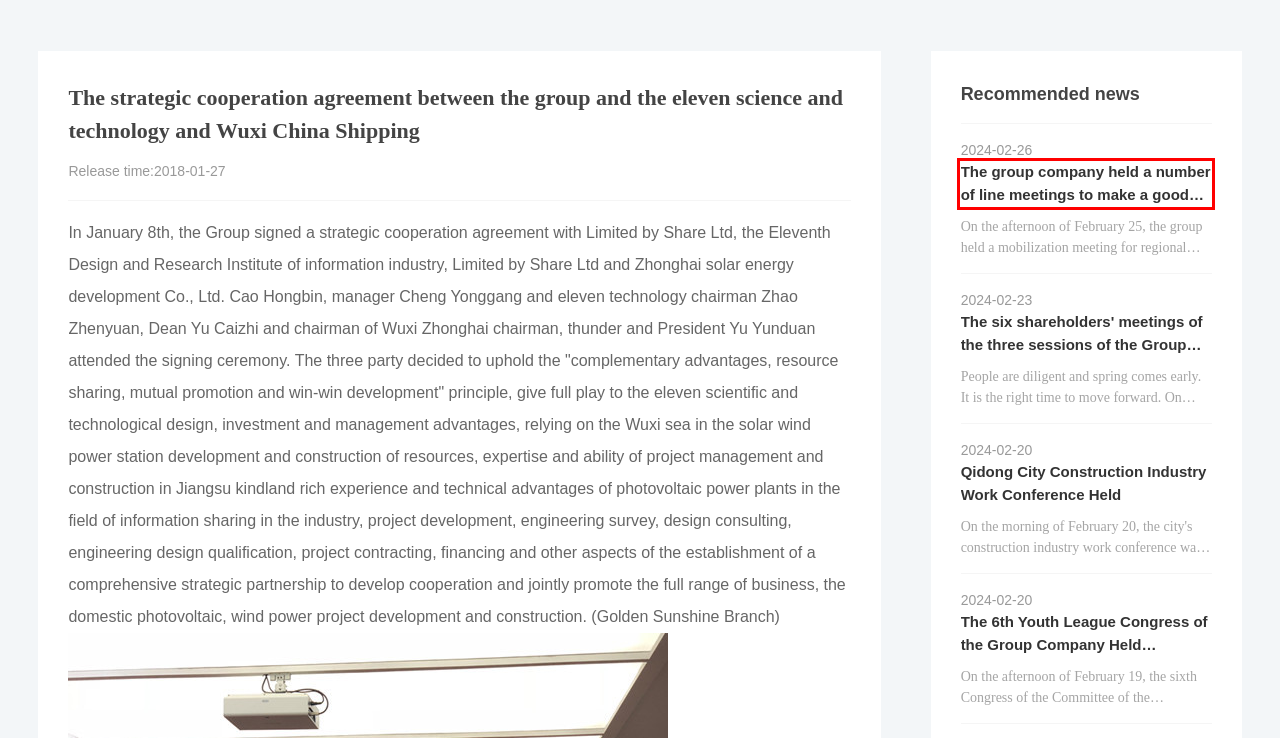Please analyze the provided webpage screenshot and perform OCR to extract the text content from the red rectangle bounding box.

The group company held a number of line meetings to make a good start and a good start for the whole year's work.